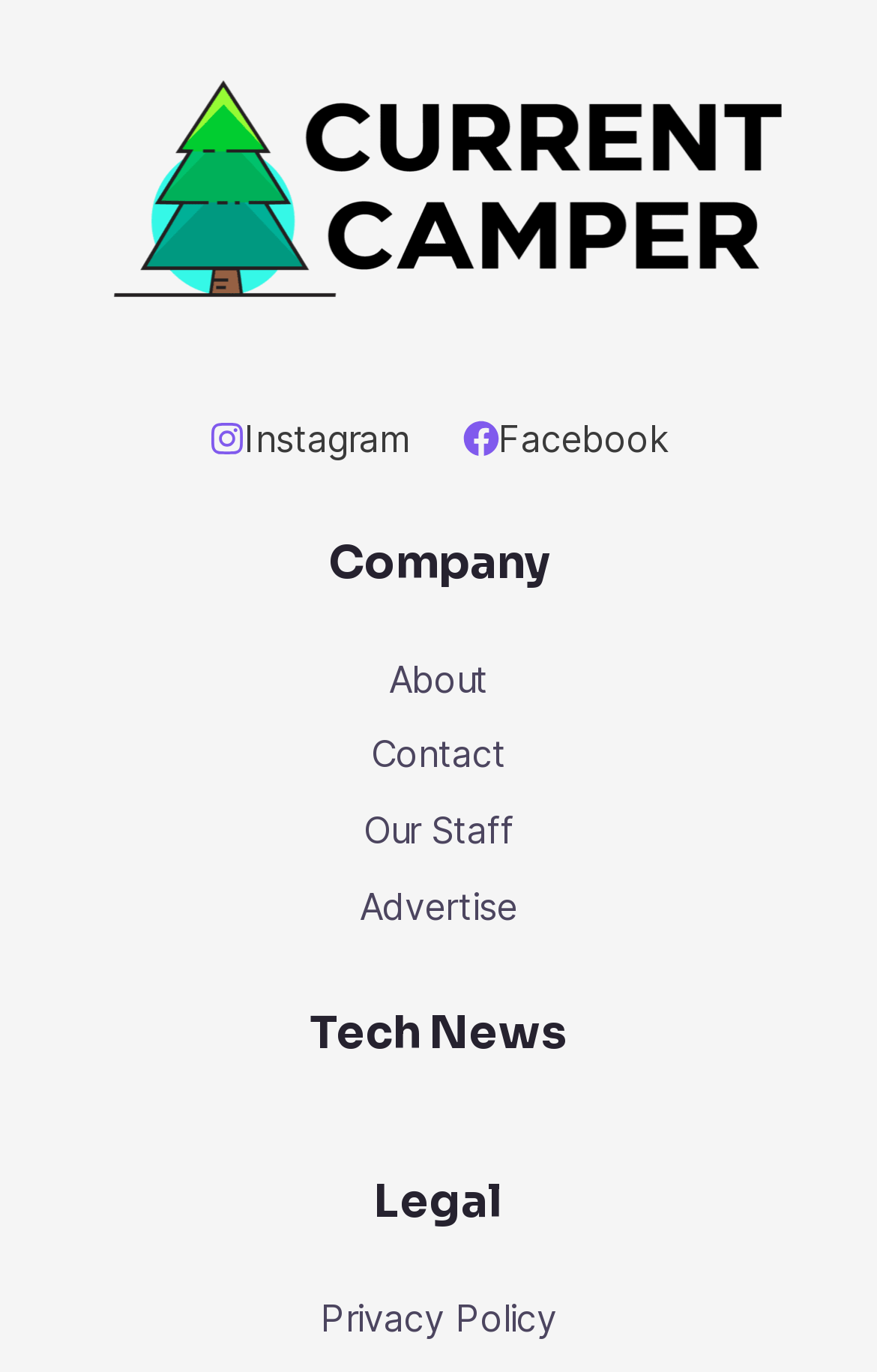Could you specify the bounding box coordinates for the clickable section to complete the following instruction: "Learn about the company"?

[0.062, 0.387, 0.938, 0.436]